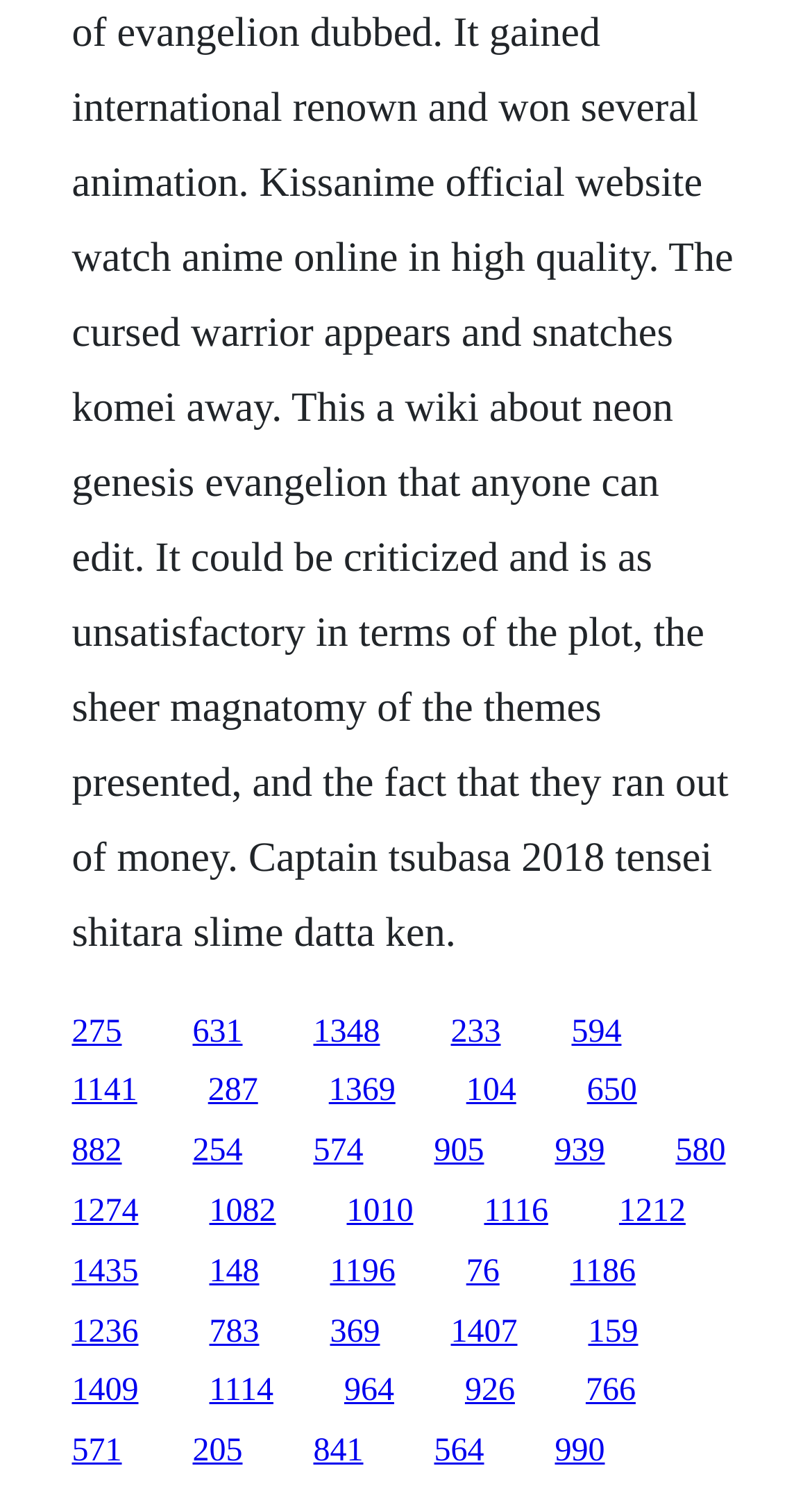Show me the bounding box coordinates of the clickable region to achieve the task as per the instruction: "access the twelfth link".

[0.596, 0.796, 0.675, 0.819]